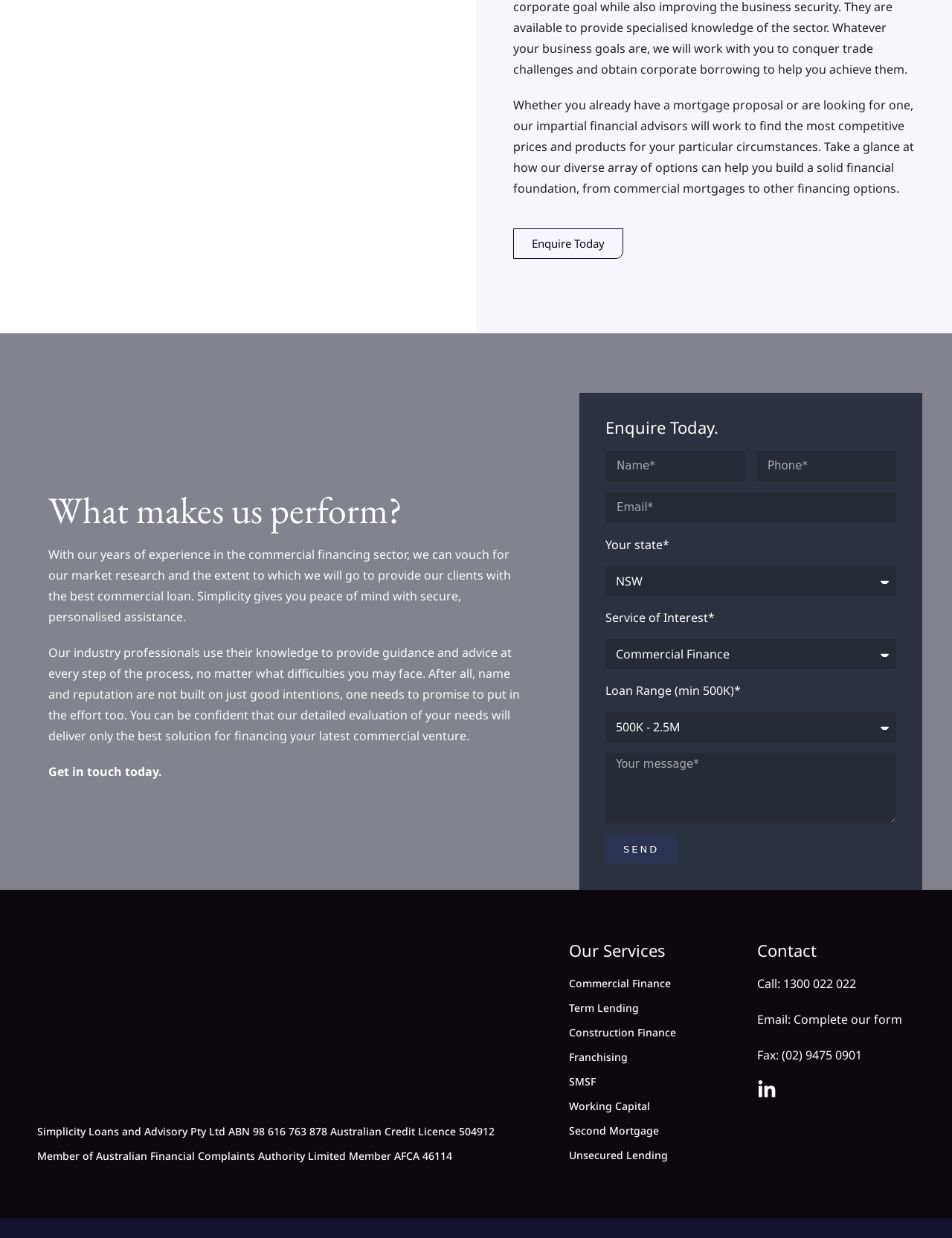Identify the bounding box coordinates of the section to be clicked to complete the task described by the following instruction: "Select a State". The coordinates should be four float numbers between 0 and 1, formatted as [left, top, right, bottom].

[0.636, 0.457, 0.941, 0.481]